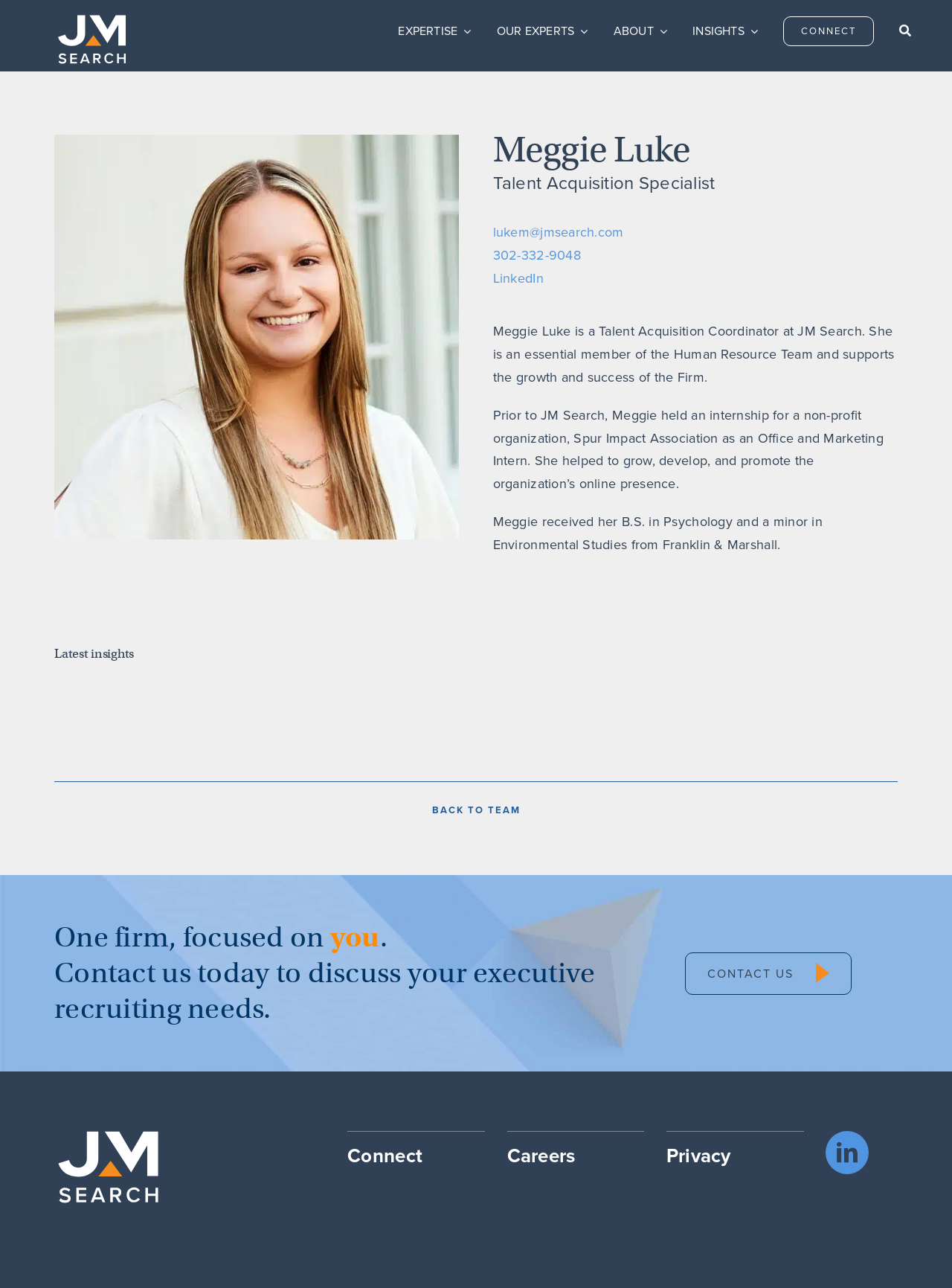Please find the bounding box coordinates for the clickable element needed to perform this instruction: "View Meggie Luke's LinkedIn profile".

[0.518, 0.208, 0.571, 0.223]